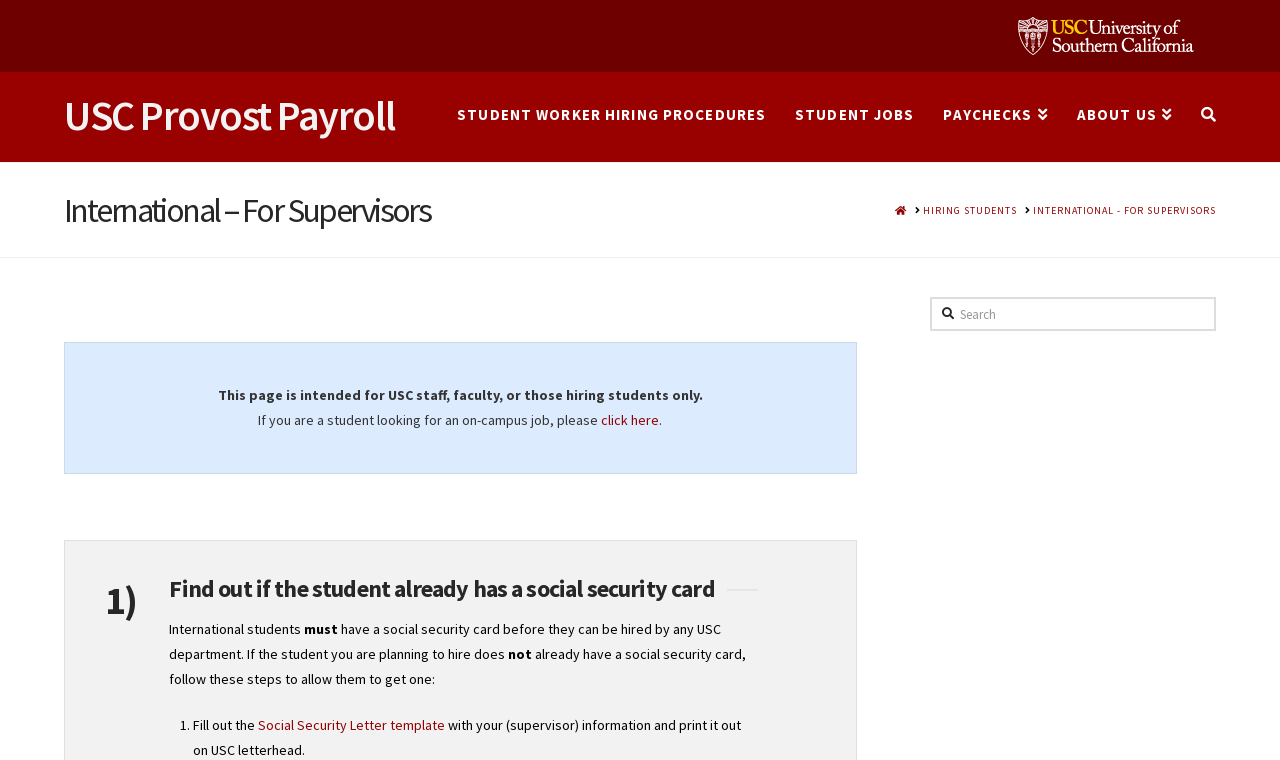Return the bounding box coordinates of the UI element that corresponds to this description: "Share Offer". The coordinates must be given as four float numbers in the range of 0 and 1, [left, top, right, bottom].

None